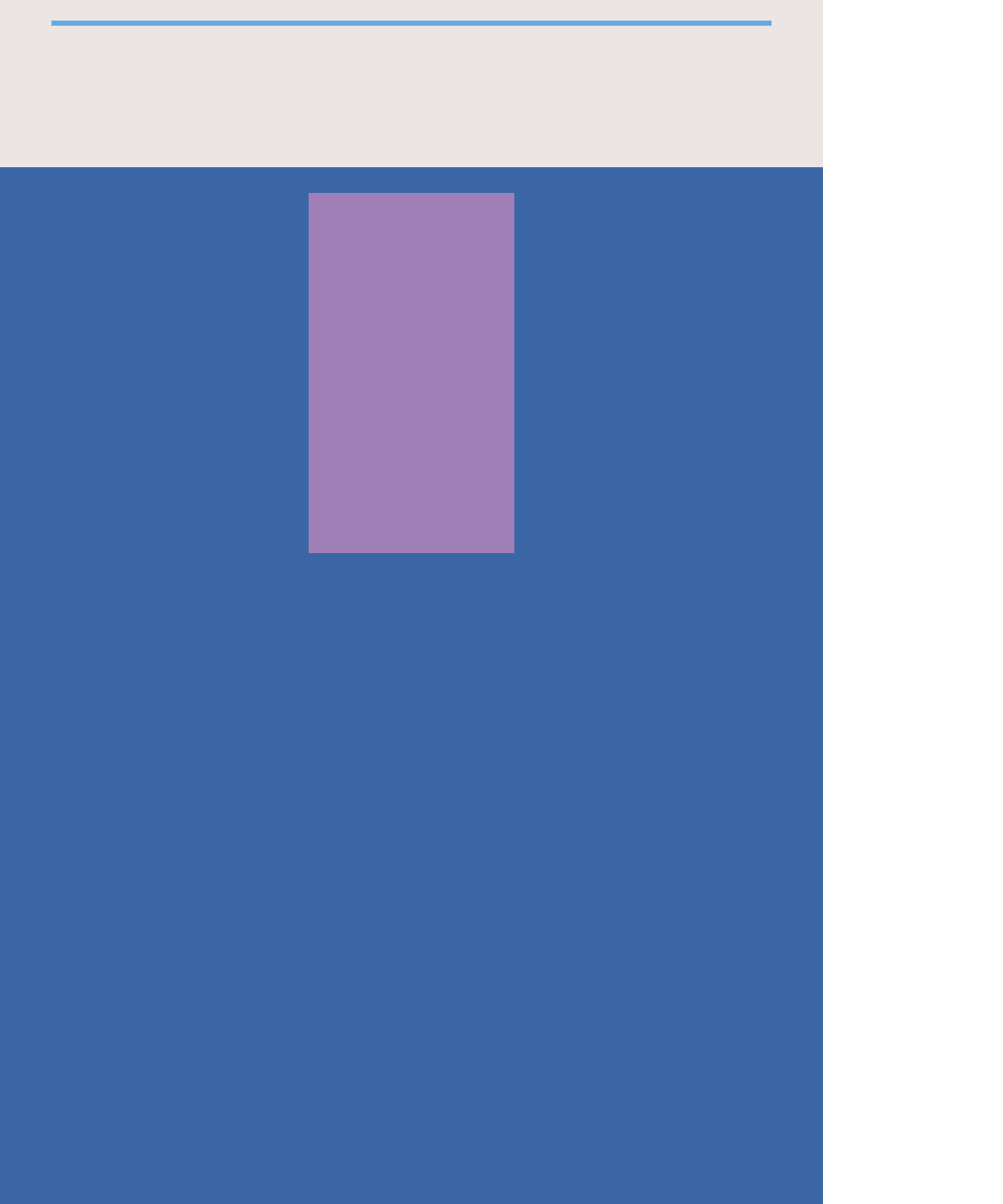Determine the bounding box coordinates of the UI element described below. Use the format (top-left x, top-left y, bottom-right x, bottom-right y) with floating point numbers between 0 and 1: Contact us

[0.074, 0.66, 0.269, 0.697]